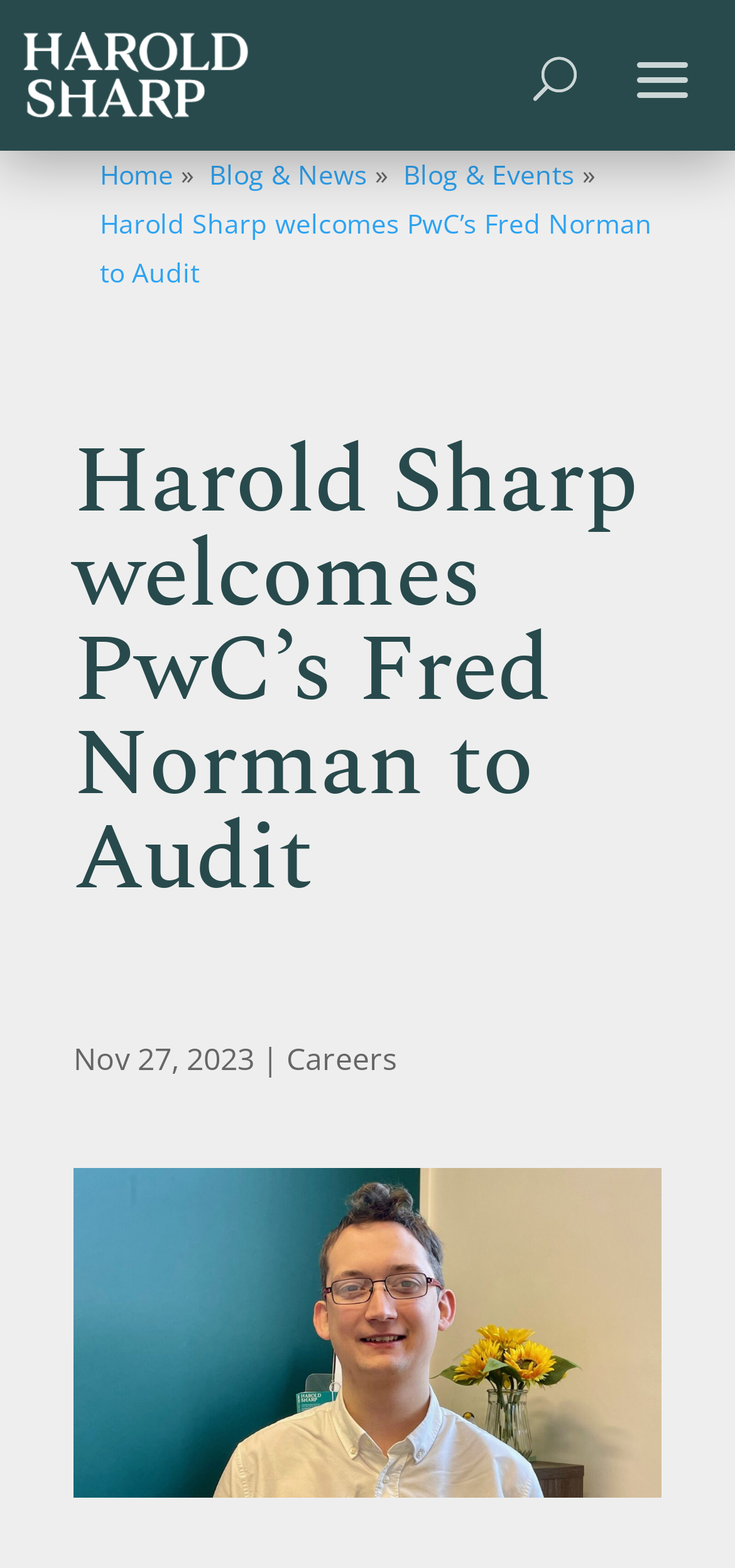How many navigation links are on the top of the webpage?
Answer the question with as much detail as possible.

By examining the webpage structure, we can see that there are four navigation links on the top of the webpage, namely 'Home', 'Blog & News', 'Blog & Events', and 'Careers'.